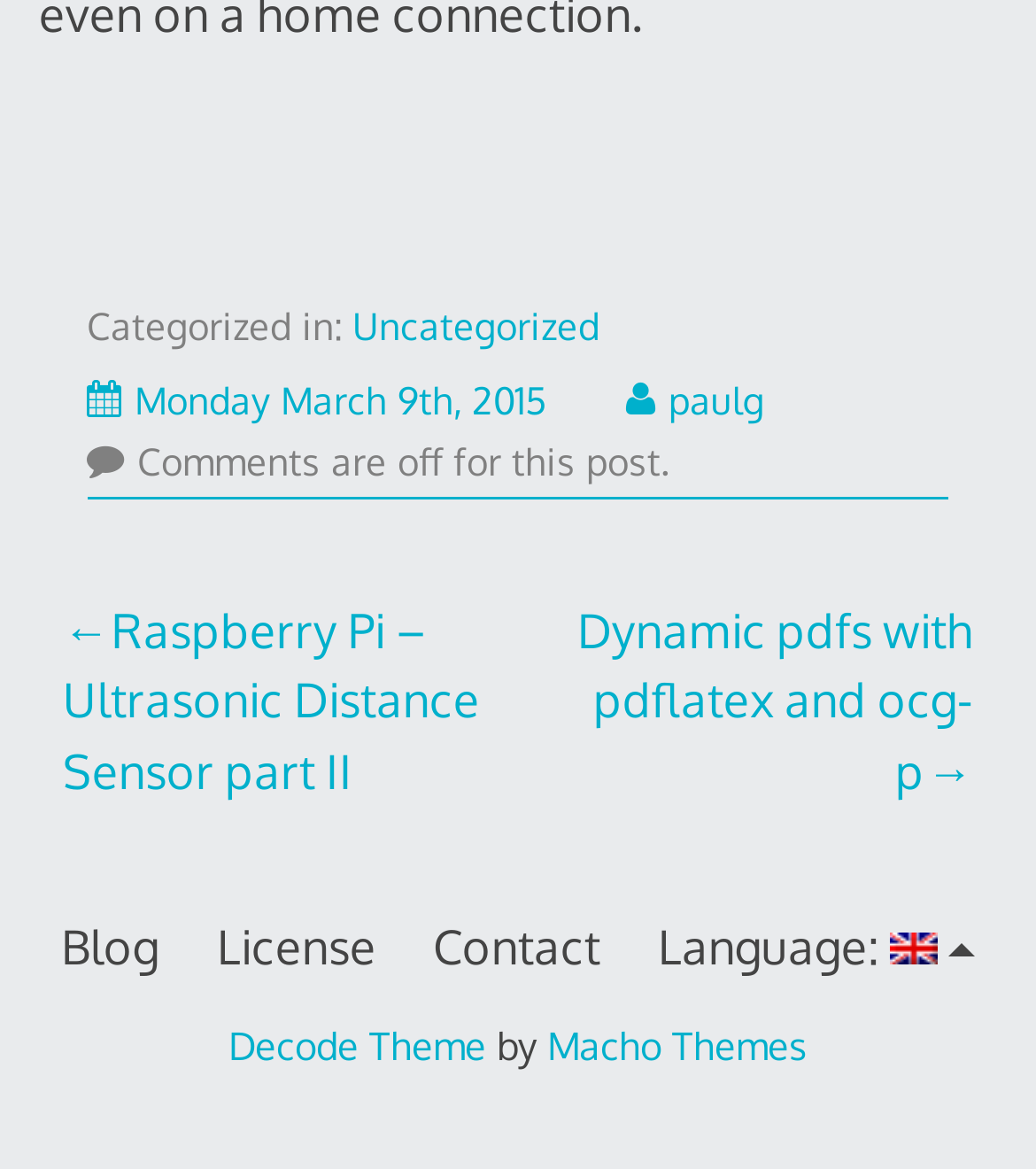Who is the author of the current post?
Analyze the screenshot and provide a detailed answer to the question.

I found the author information in the footer section, where it says ' paulg', which is likely the author's name or username.